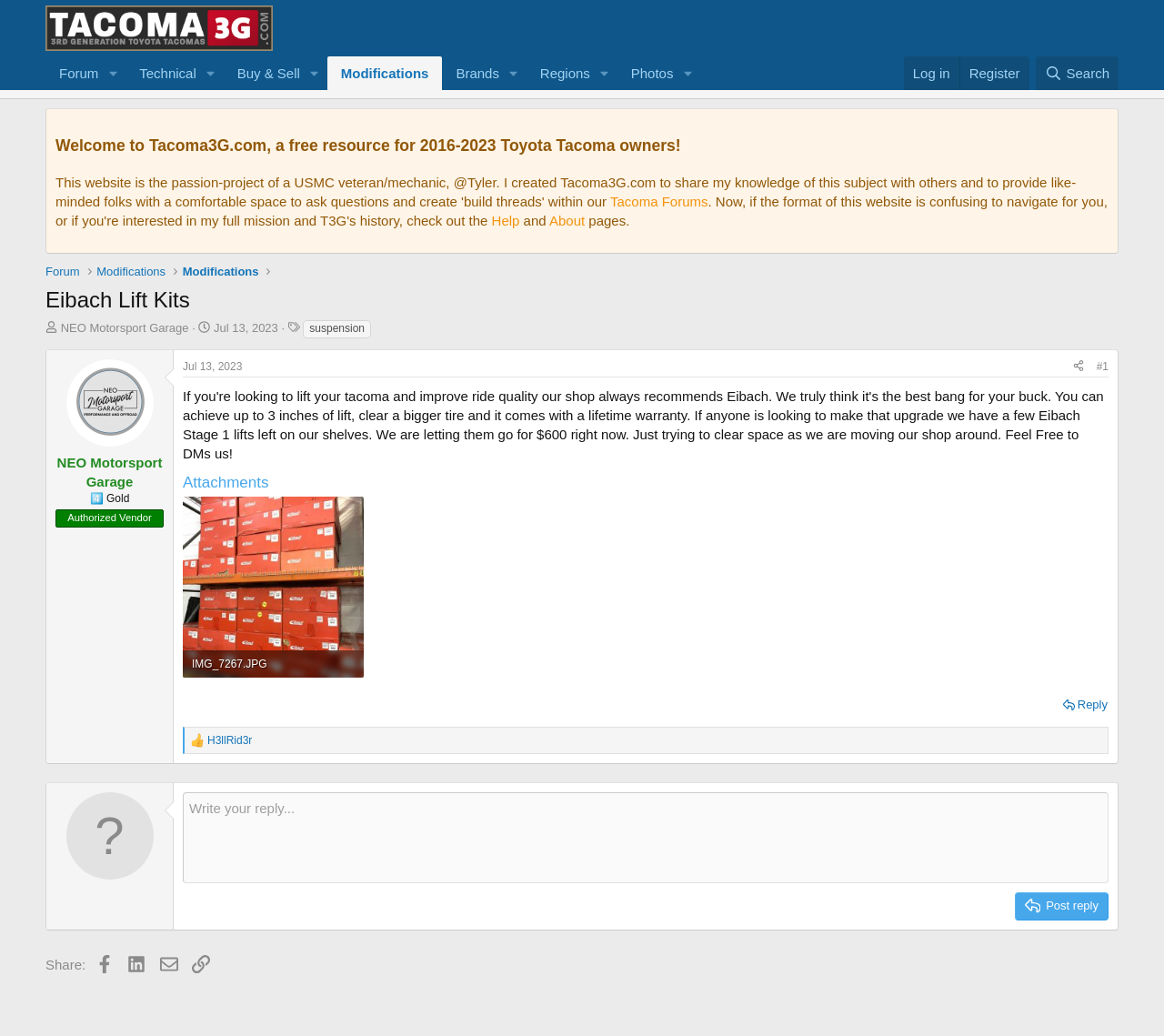What is the role of NEO Motorsport Garage?
Kindly give a detailed and elaborate answer to the question.

The role of NEO Motorsport Garage can be found next to the '4️⃣ Gold' heading, where it says 'Authorized Vendor'.